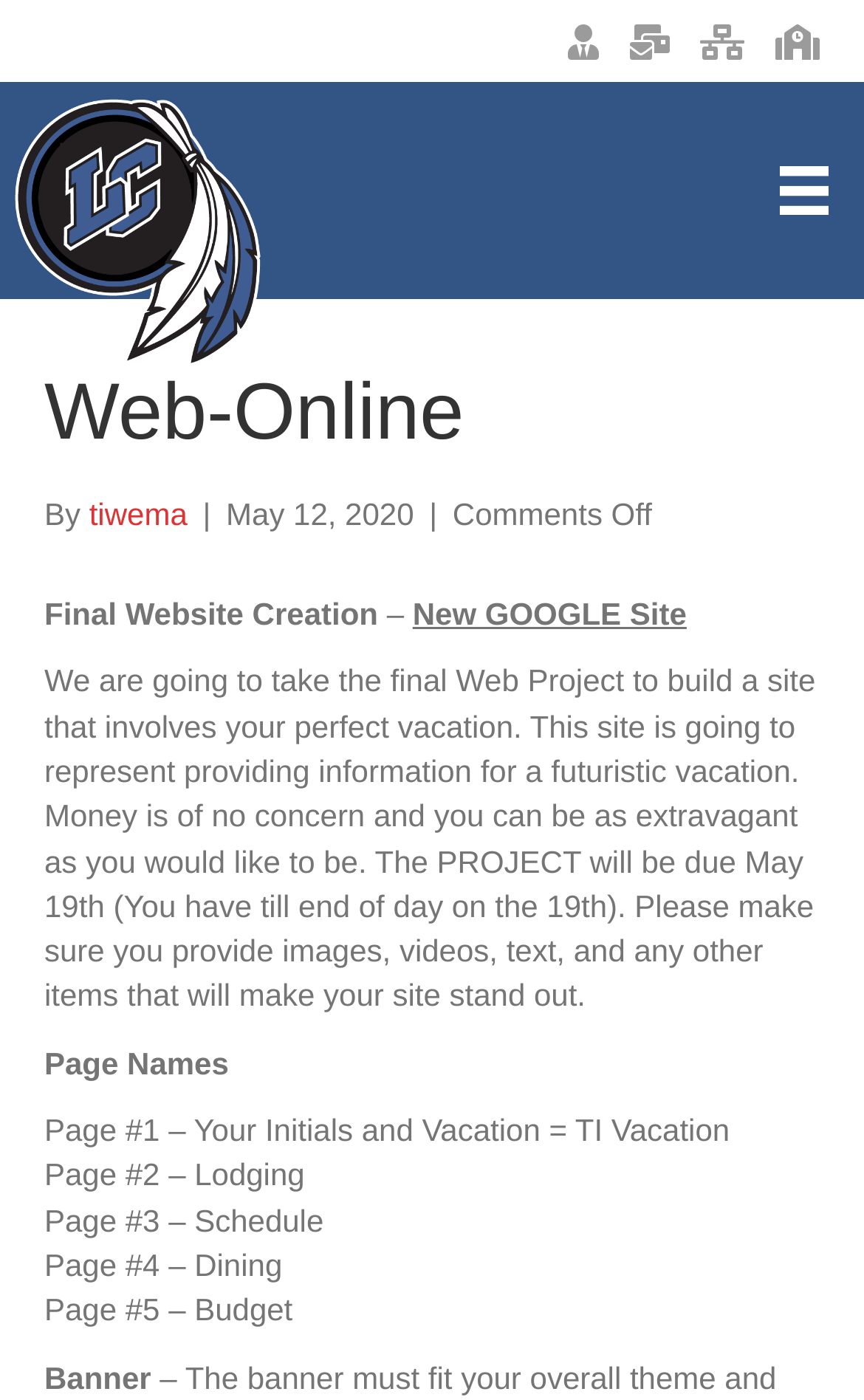What is the name of the website?
Ensure your answer is thorough and detailed.

The name of the website can be found in the header section of the webpage, where it is written as 'Web-Online'.